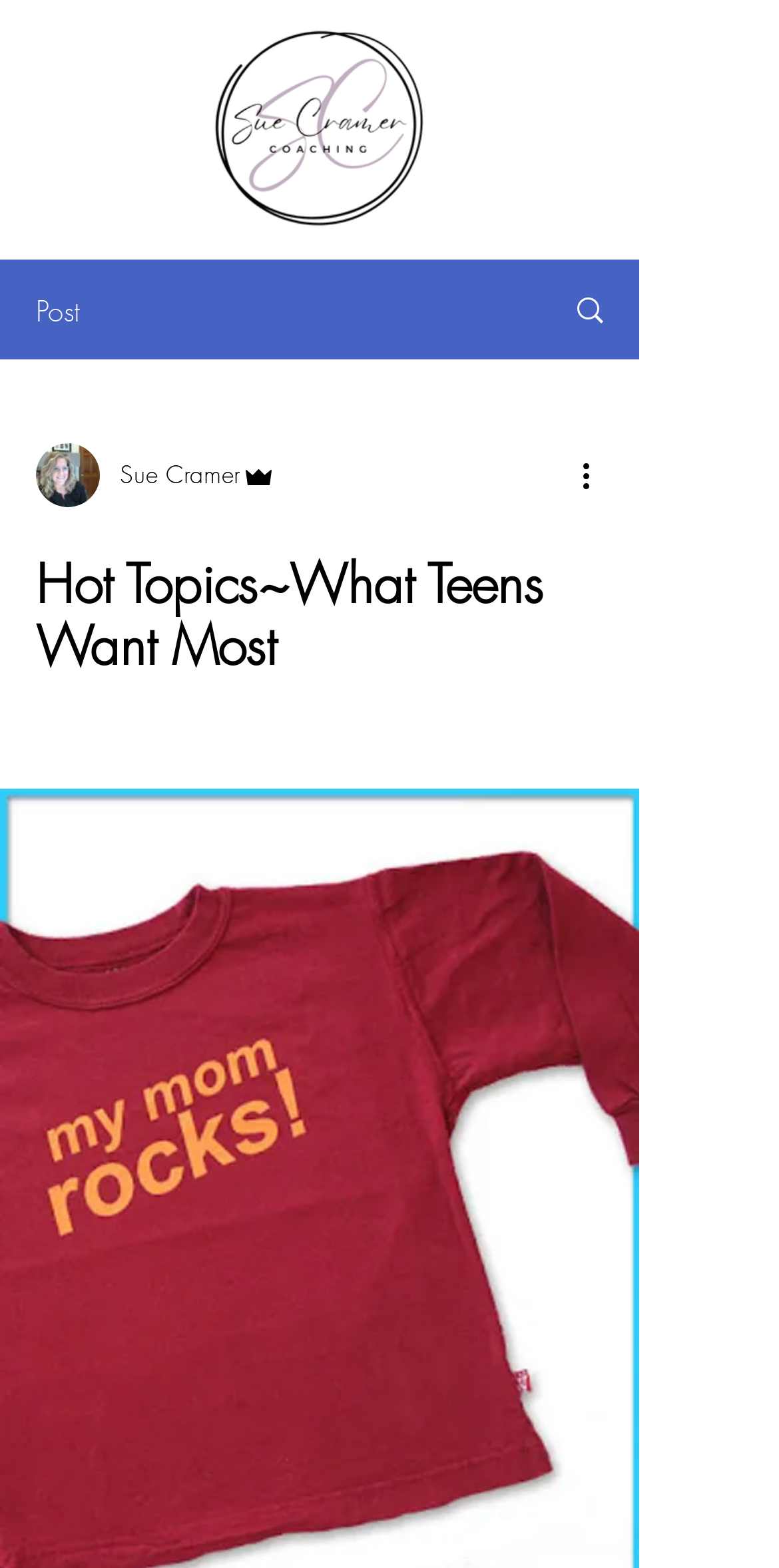Locate the headline of the webpage and generate its content.

Hot Topics~What Teens Want Most